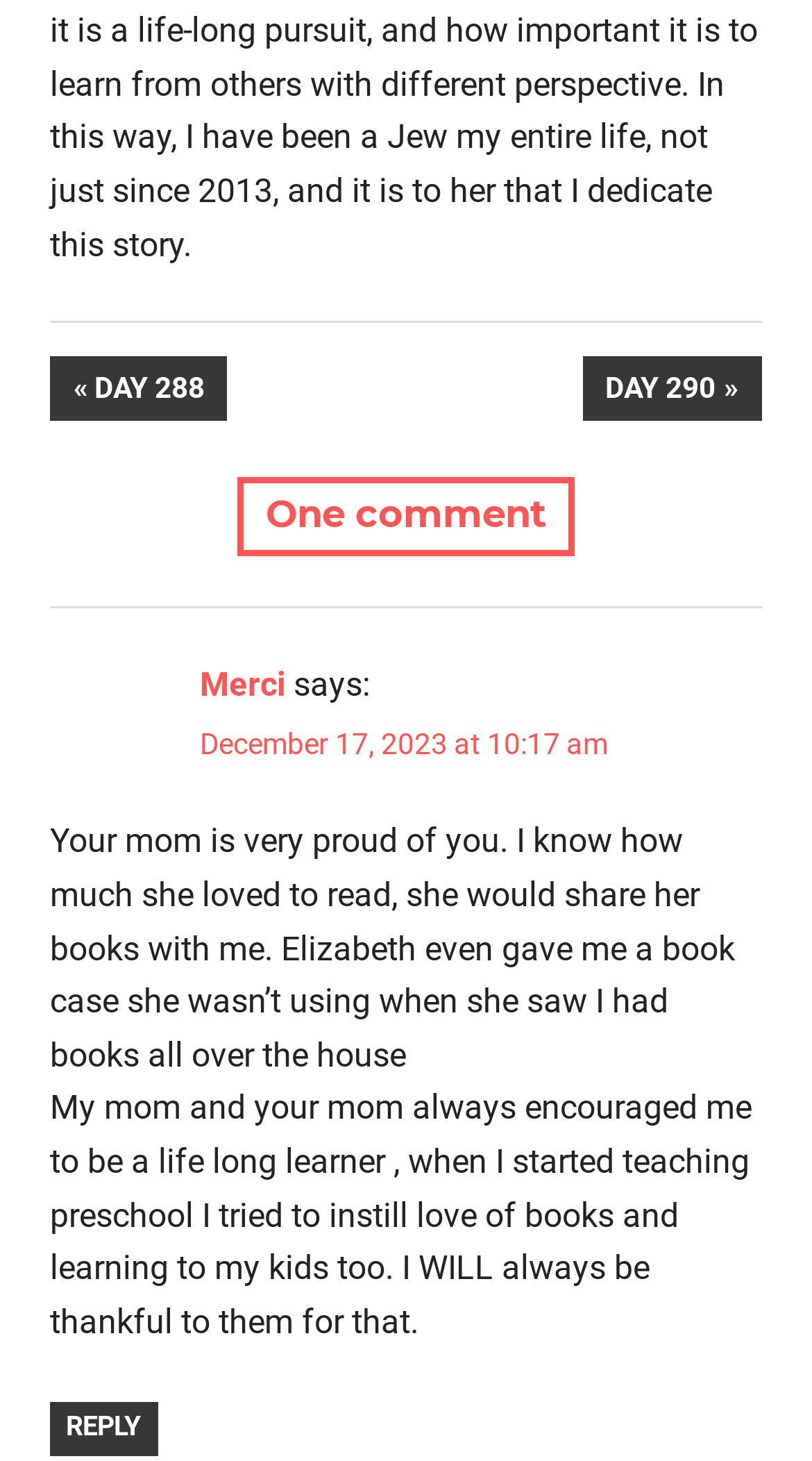Bounding box coordinates are specified in the format (top-left x, top-left y, bottom-right x, bottom-right y). All values are floating point numbers bounded between 0 and 1. Please provide the bounding box coordinate of the region this sentence describes: Next Post:Day 290

[0.717, 0.244, 0.938, 0.288]